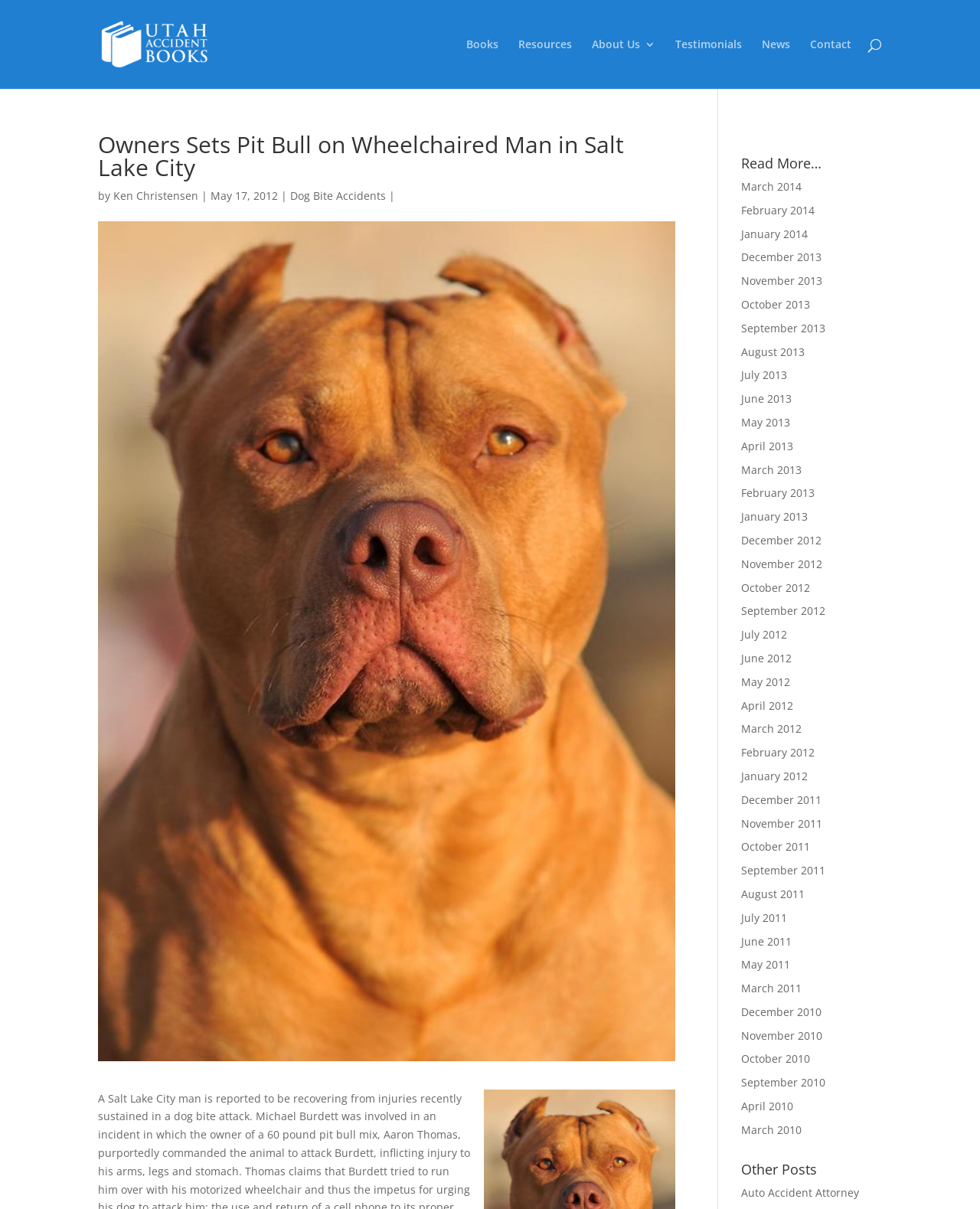Examine the image carefully and respond to the question with a detailed answer: 
When was the news article published?

The publication date of the news article can be found next to the author's name, which is May 17, 2012.